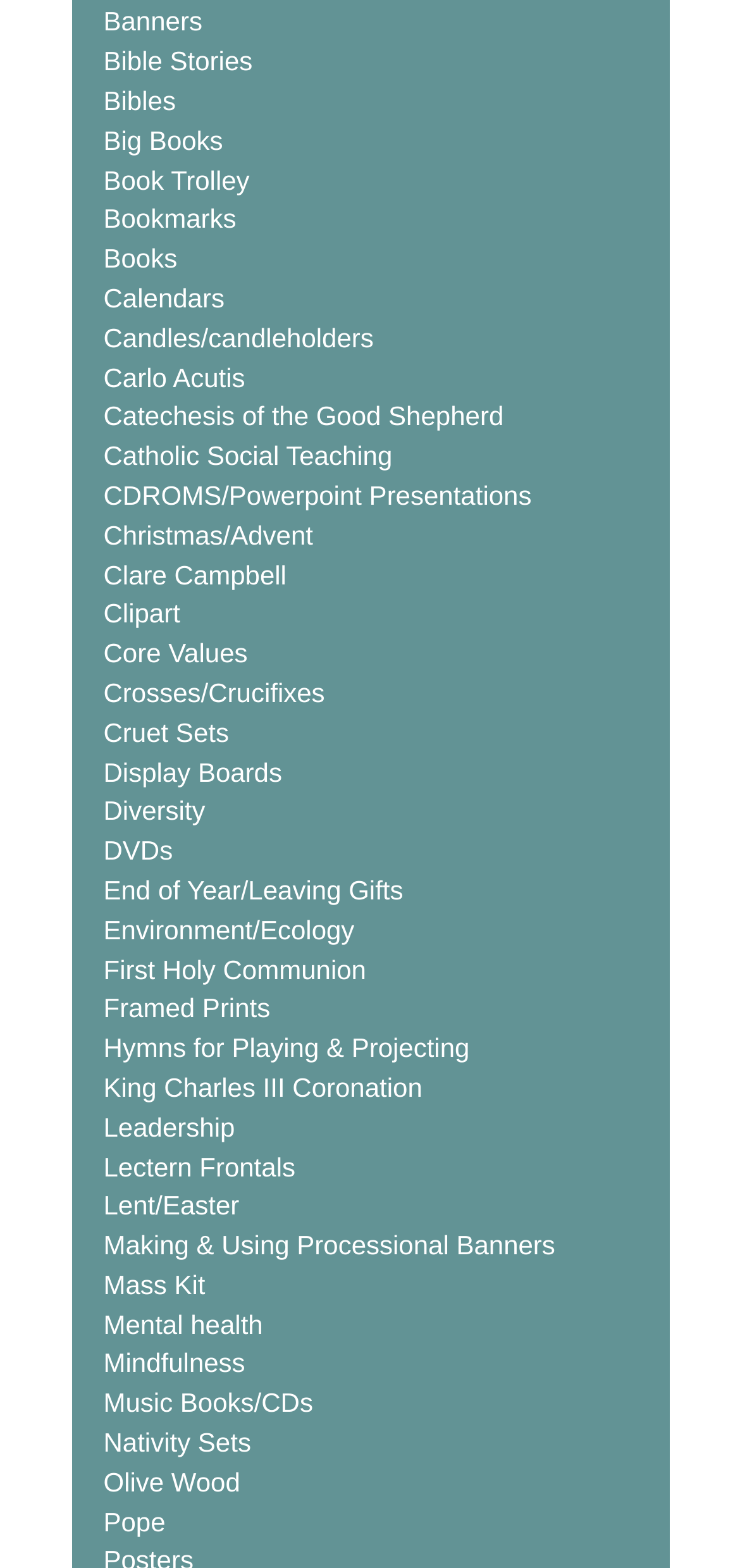Extract the bounding box coordinates for the UI element described as: "King Charles III Coronation".

[0.096, 0.681, 0.904, 0.706]